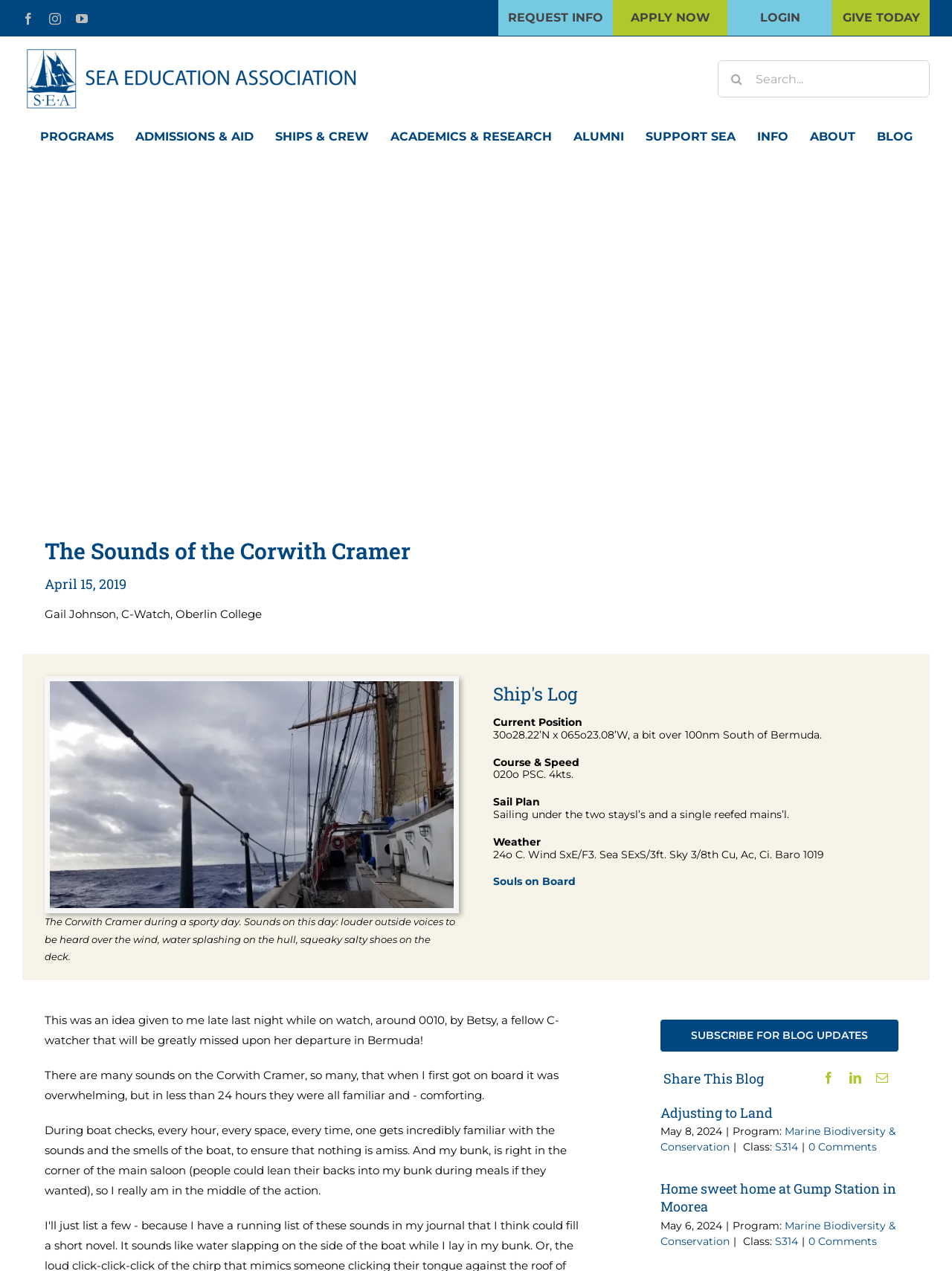What is the name of the ship in the blog?
Please answer the question as detailed as possible.

The name of the ship can be found in the heading 'The Sounds of the Corwith Cramer' and also in the image description 'The Corwith Cramer during a sporty day...'.